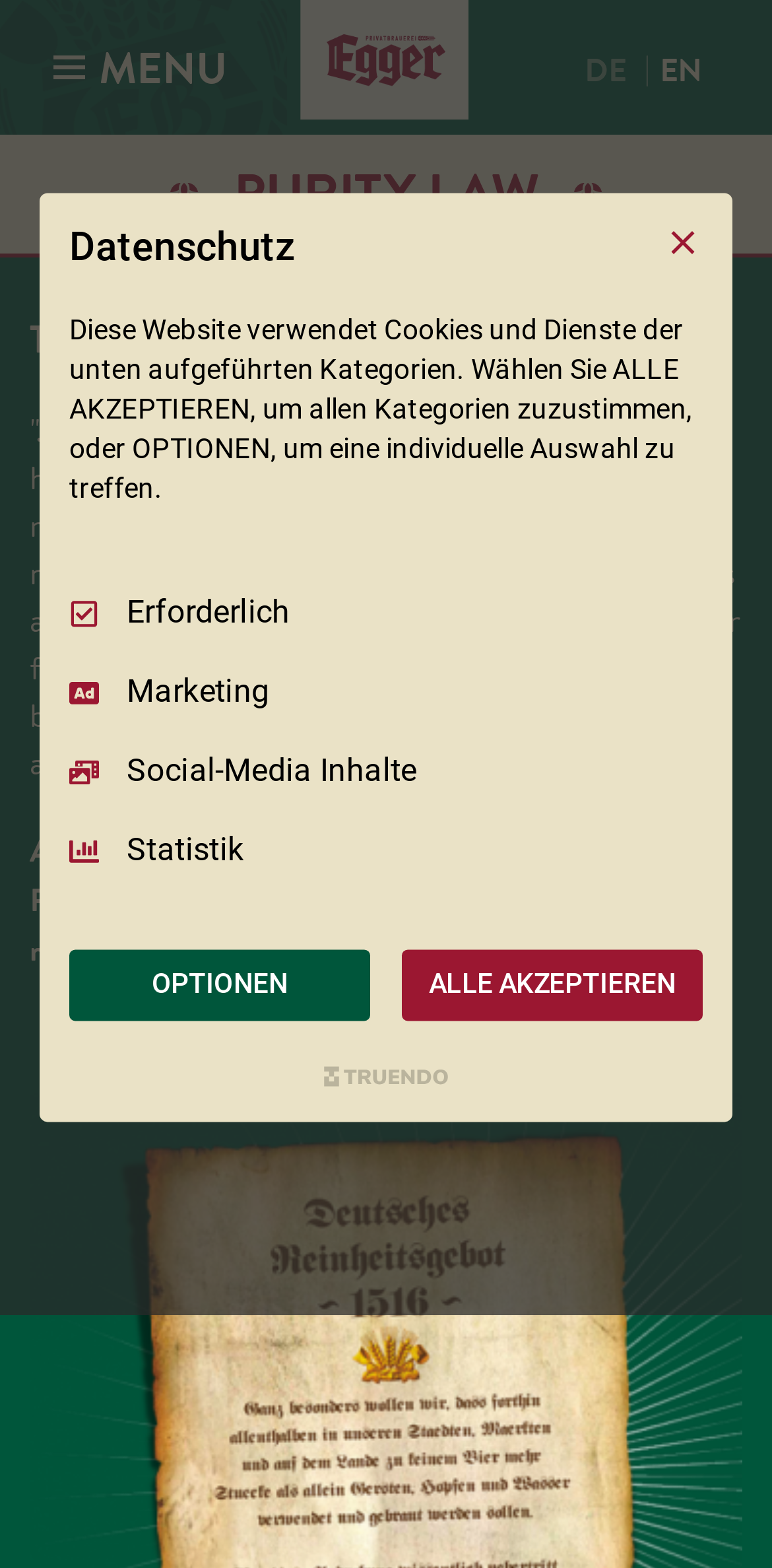How many languages are available on this website?
Using the image, answer in one word or phrase.

2